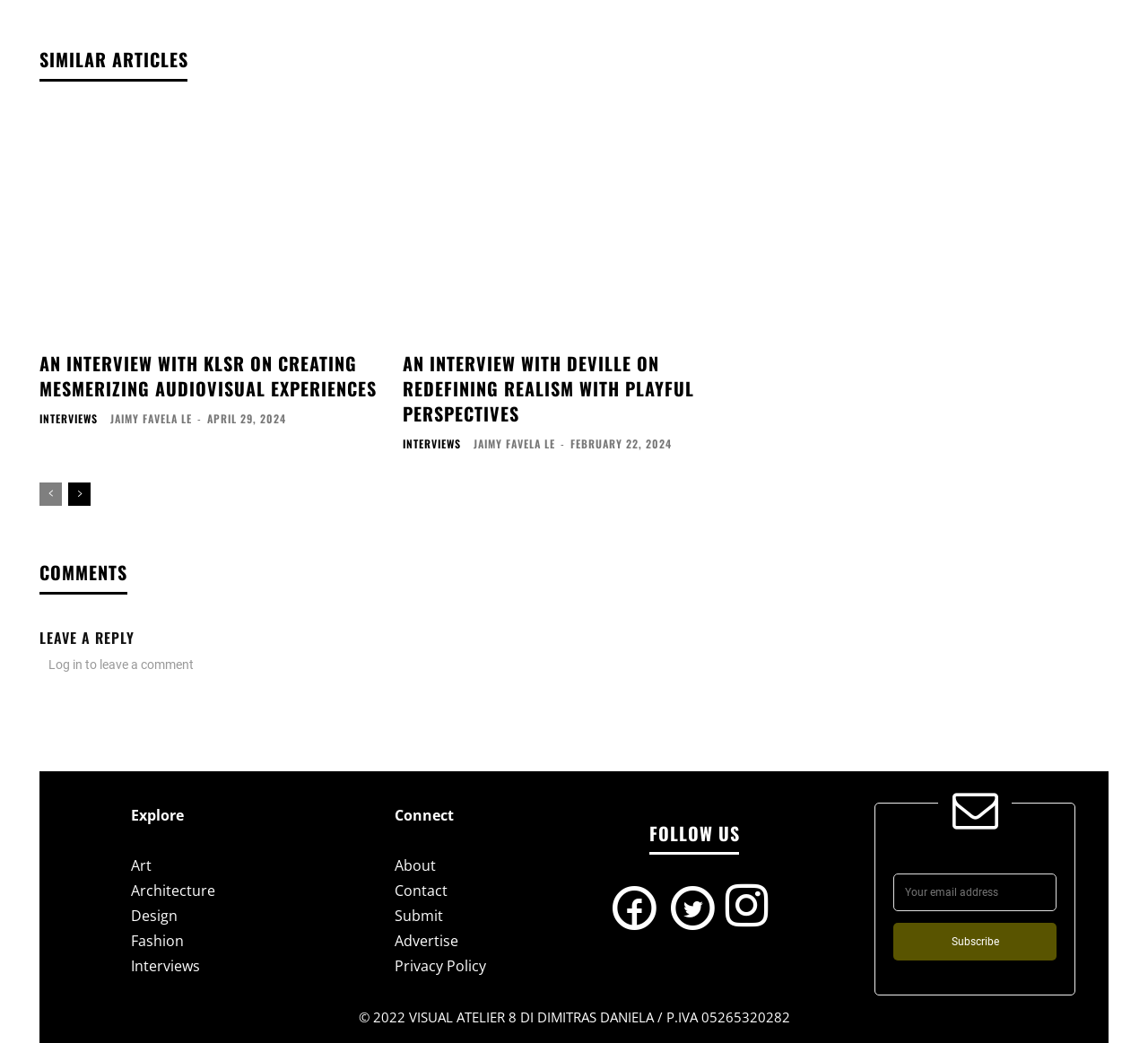Answer the question using only one word or a concise phrase: What is the date of the second article?

FEBRUARY 22, 2024